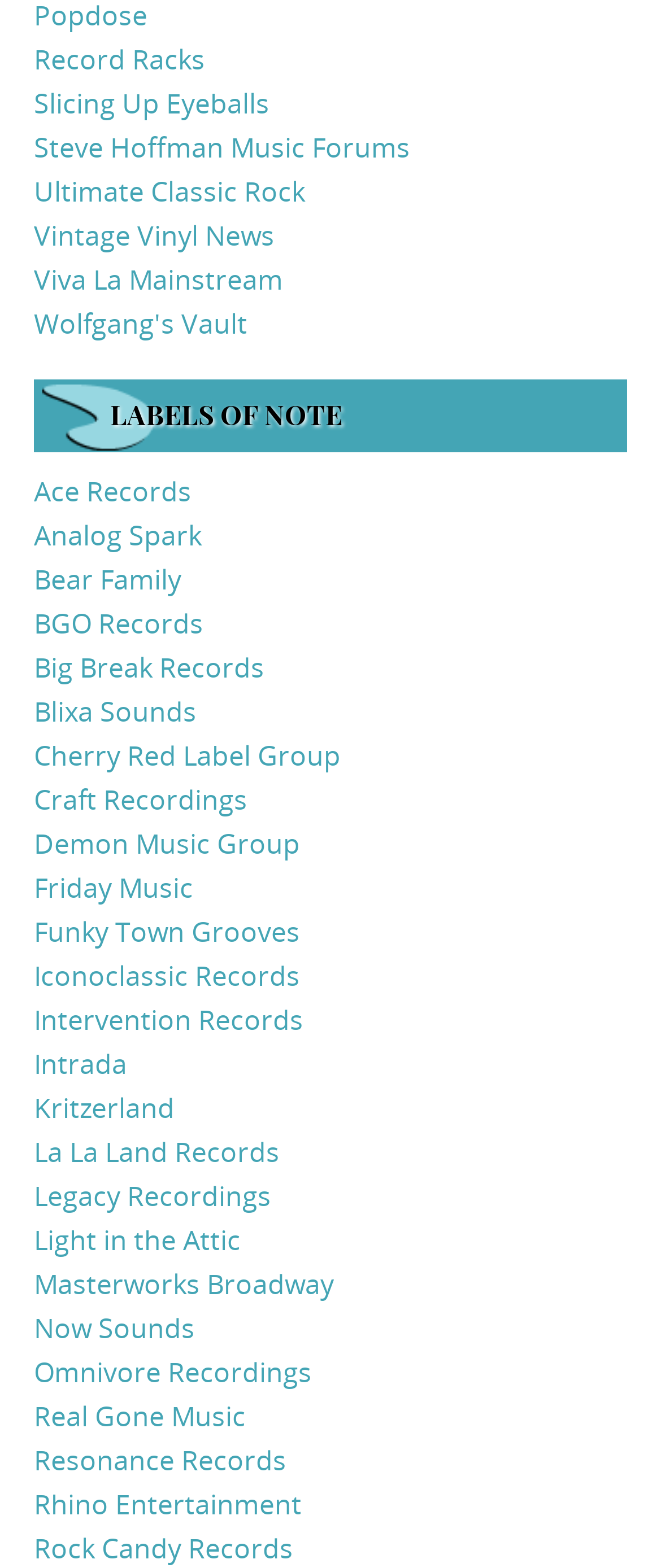How many links are above the 'LABELS OF NOTE' heading?
Please provide a single word or phrase as the answer based on the screenshot.

7